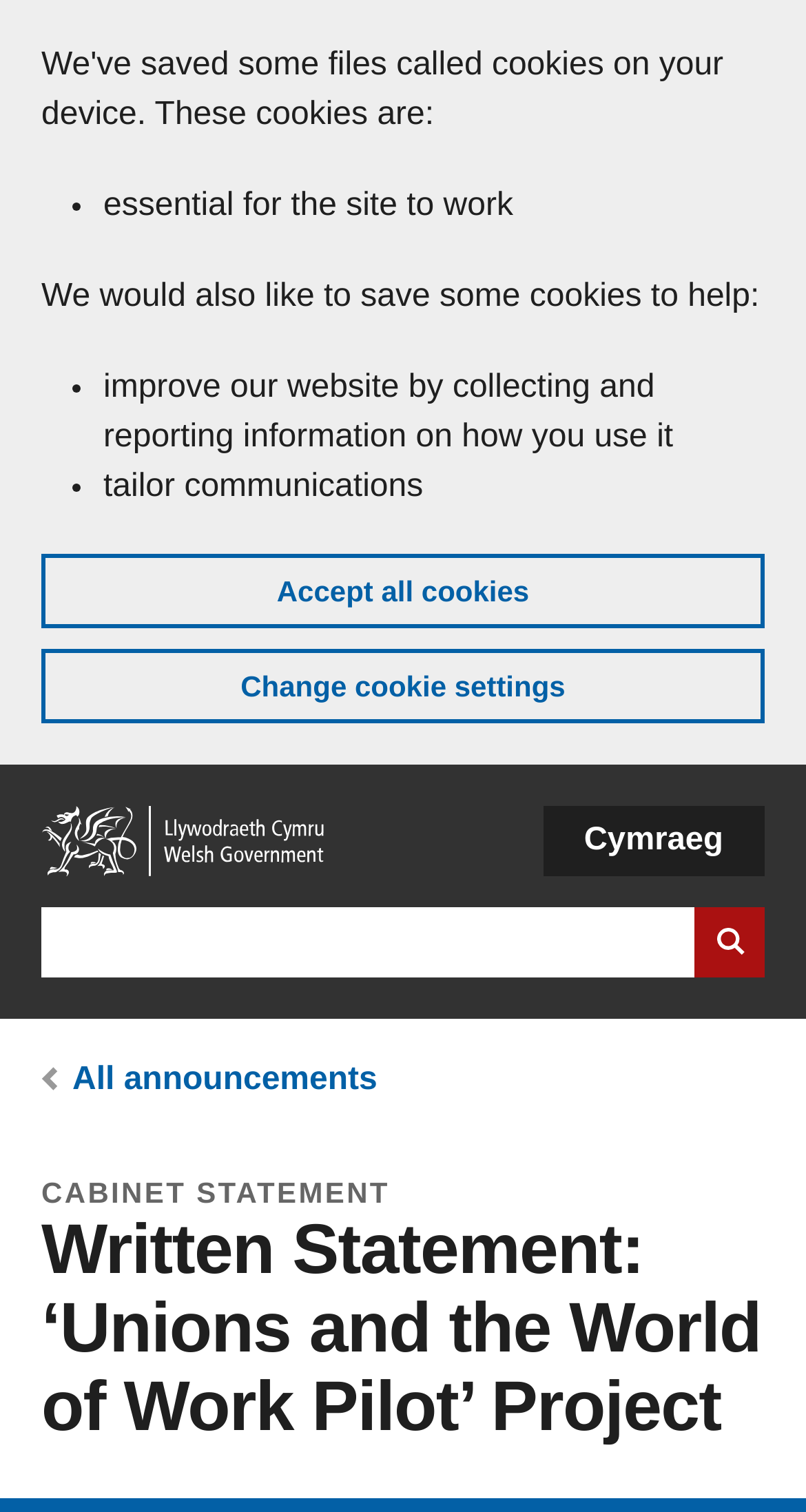Please determine the bounding box coordinates for the UI element described as: "Cymraeg".

[0.673, 0.533, 0.949, 0.579]